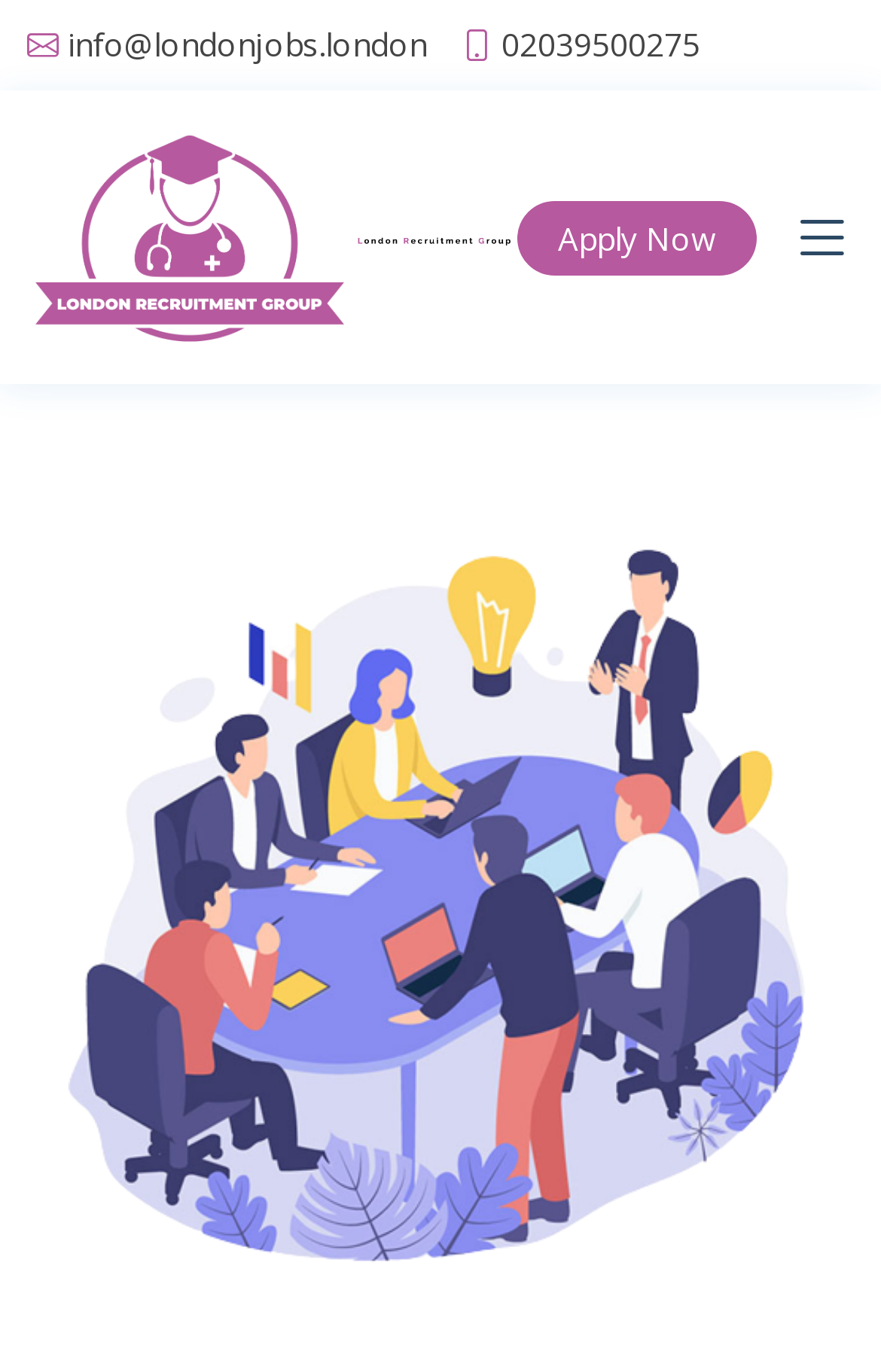Is there a call-to-action button on the webpage?
Deliver a detailed and extensive answer to the question.

I looked at the links on the webpage and found a link with the text 'Apply Now', which is a typical call-to-action button text, and it's likely to be a button because of its position and style.